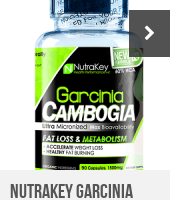How many capsules are in the bottle?
Provide a one-word or short-phrase answer based on the image.

90